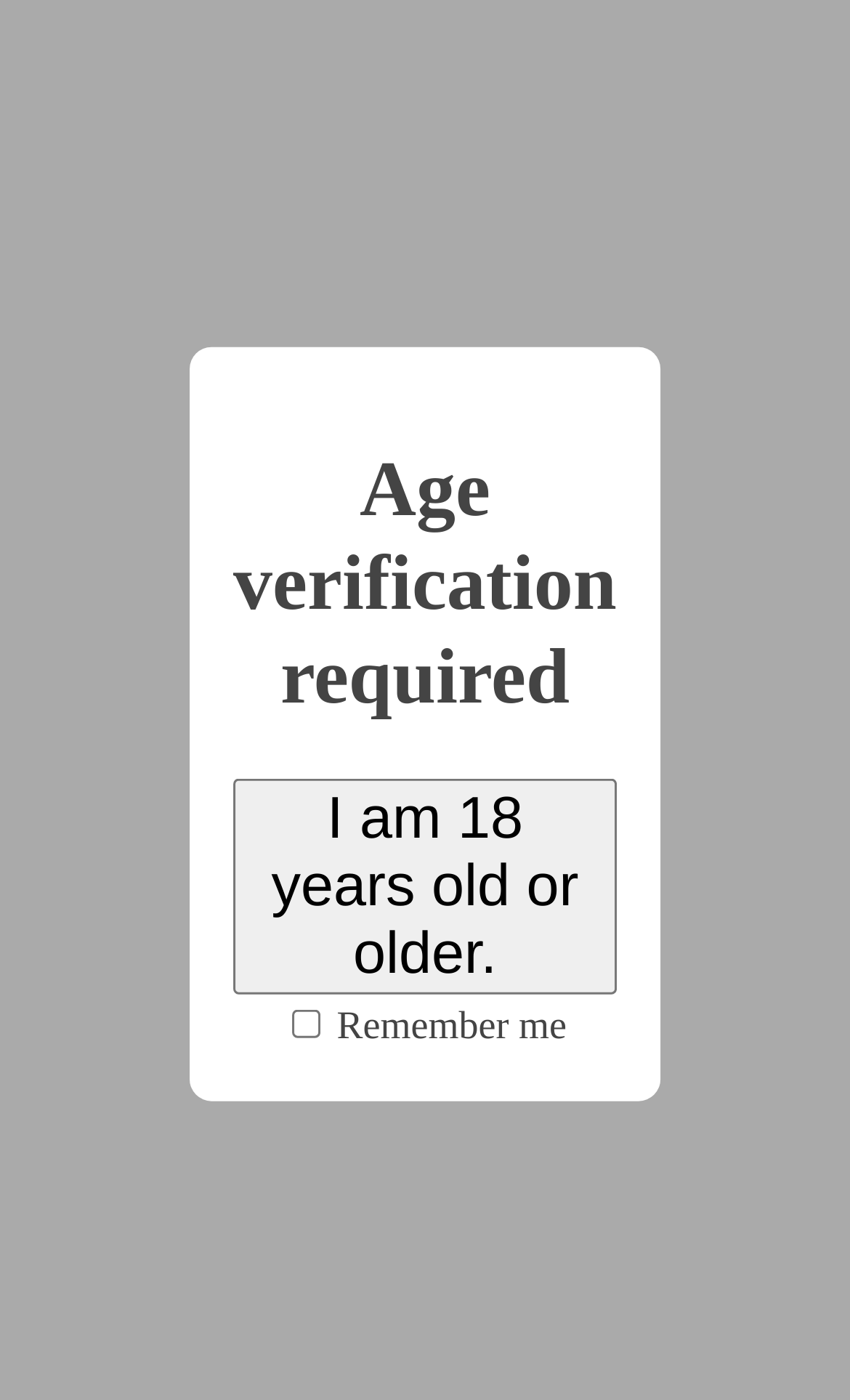Find the bounding box coordinates for the area that should be clicked to accomplish the instruction: "Go to Read Only Mind".

[0.026, 0.008, 0.41, 0.086]